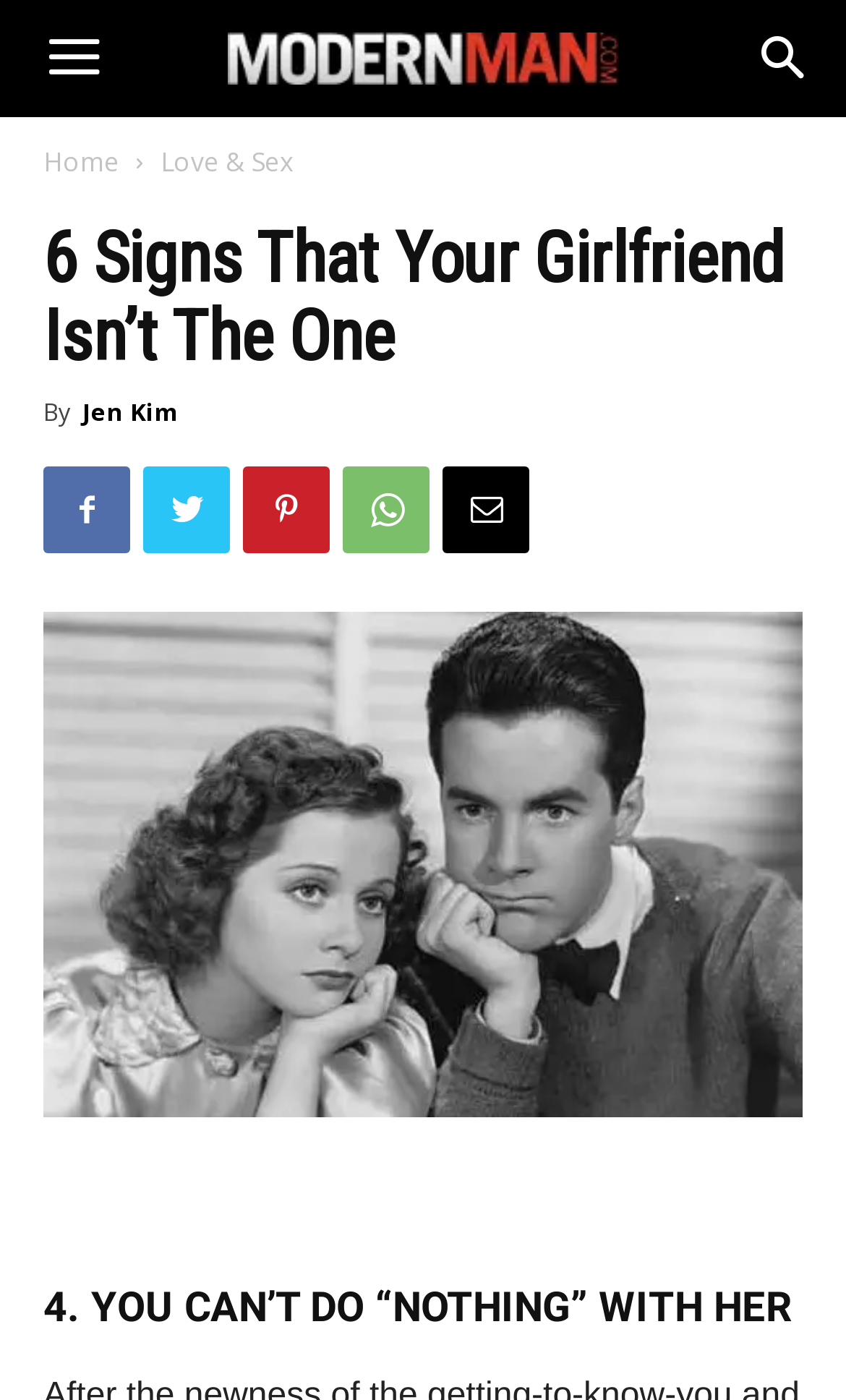Locate and generate the text content of the webpage's heading.

6 Signs That Your Girlfriend Isn’t The One